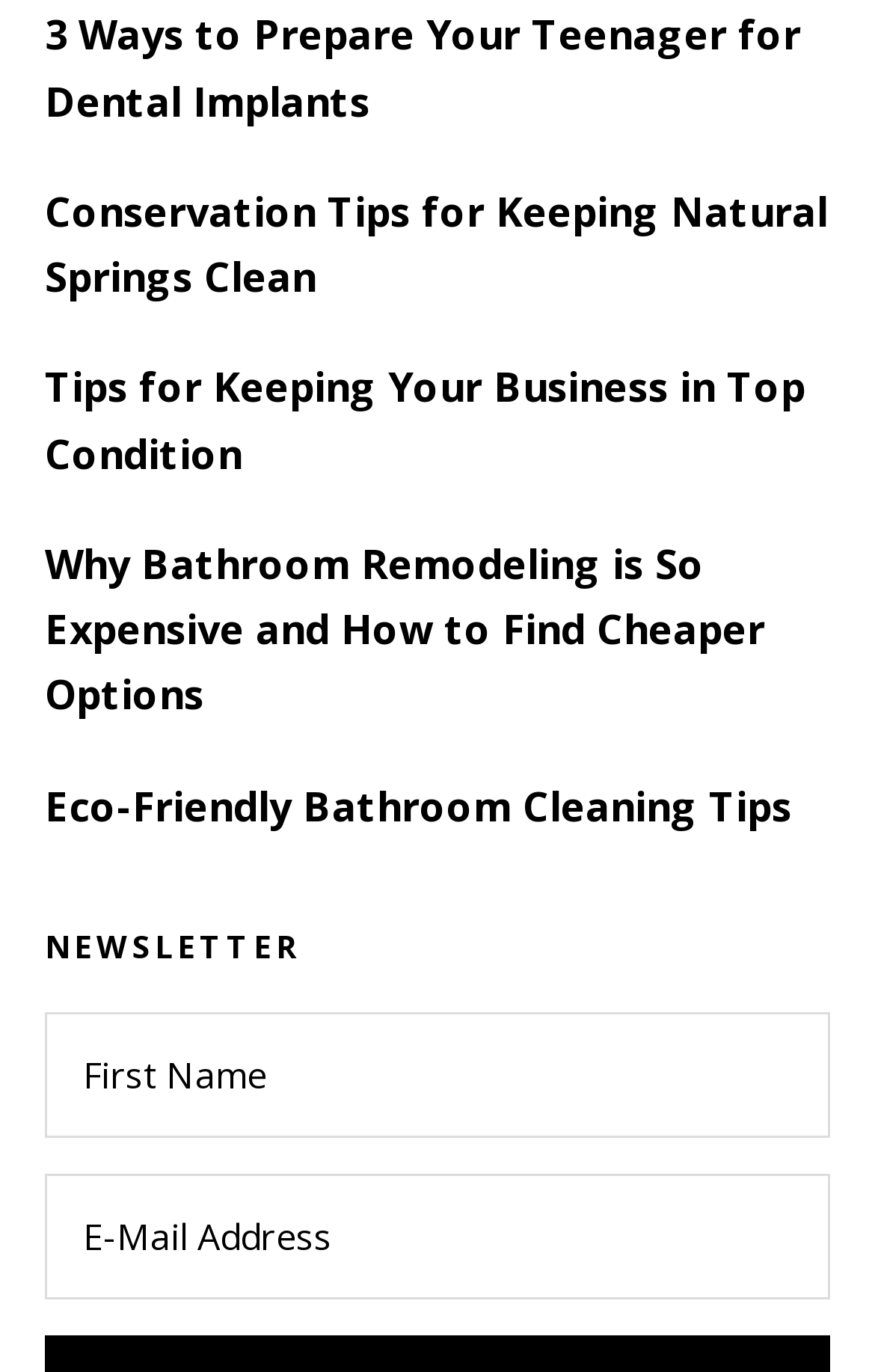Provide a short answer using a single word or phrase for the following question: 
How many links are there on the webpage?

5